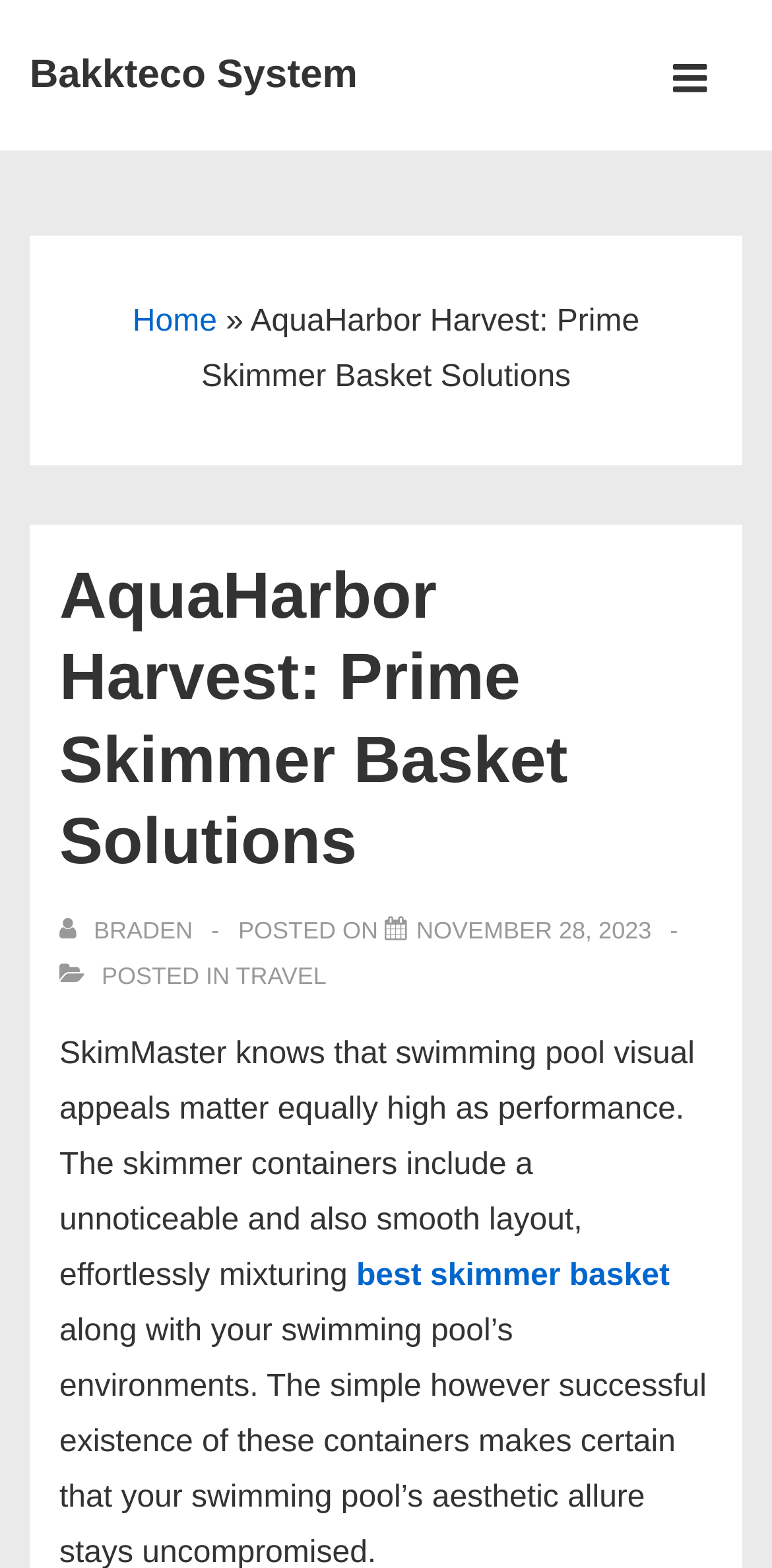Calculate the bounding box coordinates for the UI element based on the following description: "our first photo day". Ensure the coordinates are four float numbers between 0 and 1, i.e., [left, top, right, bottom].

None